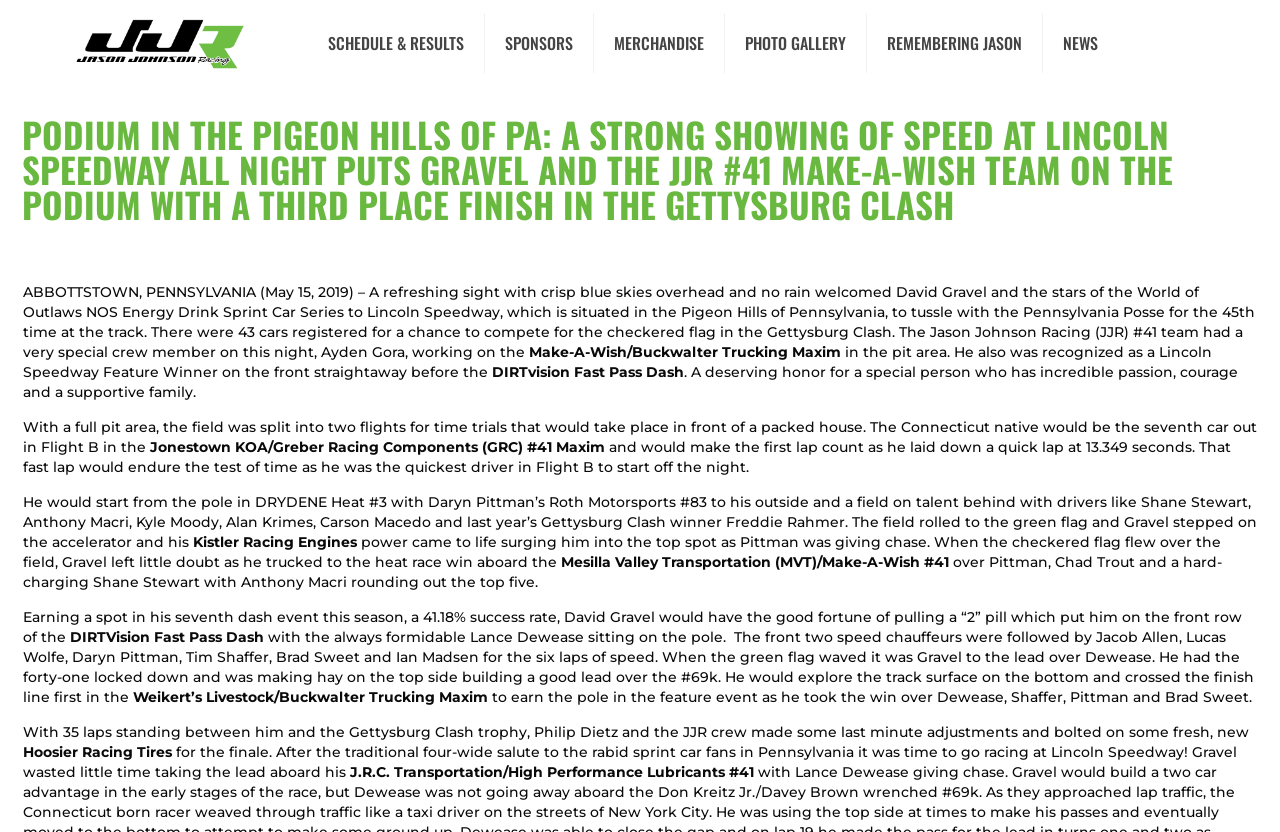What is the name of the racing team?
Using the screenshot, give a one-word or short phrase answer.

Jason Johnson Racing